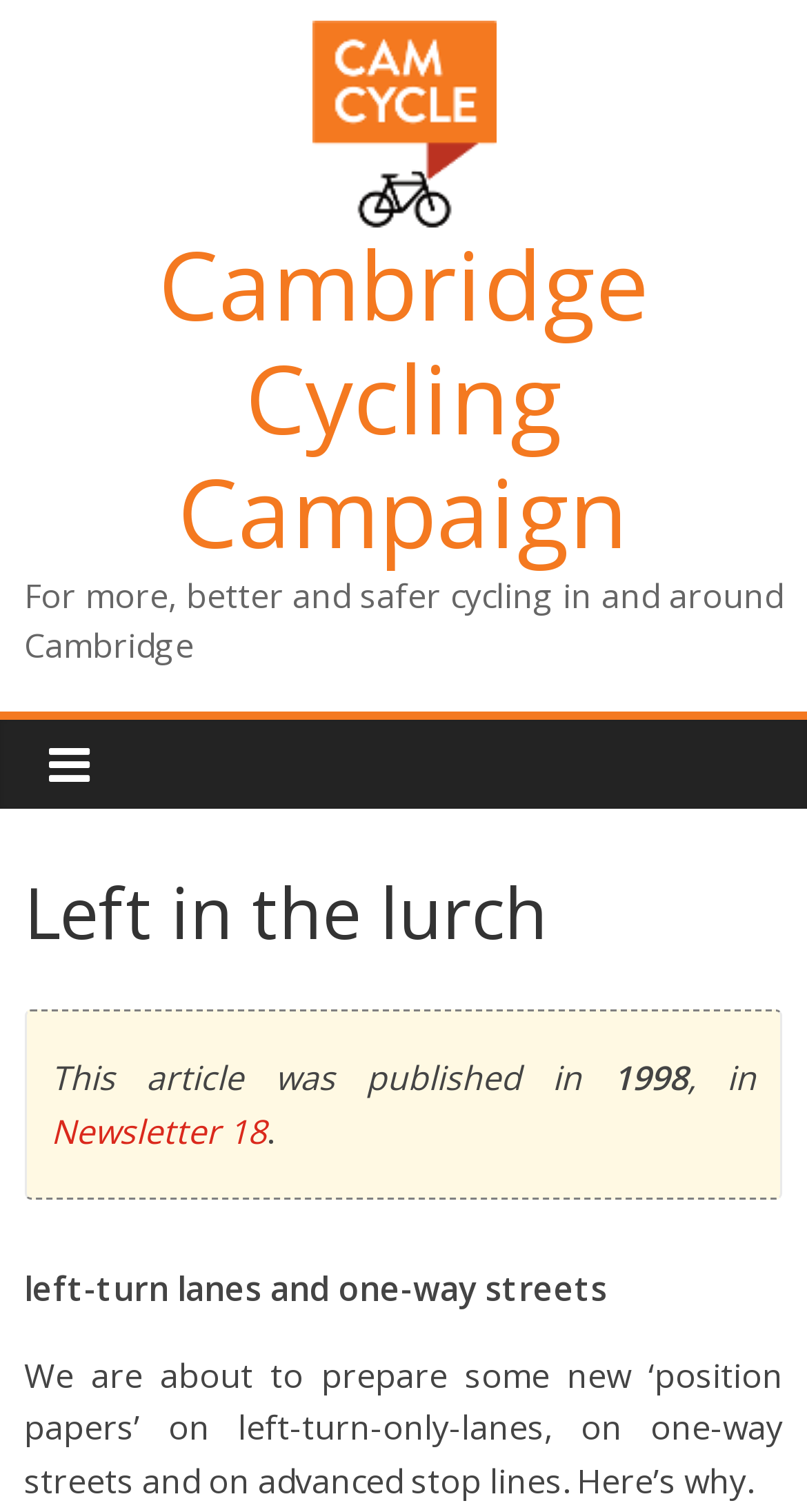Provide an in-depth description of the elements and layout of the webpage.

The webpage is about the Cambridge Cycling Campaign, with a focus on left-turn lanes and one-way streets. At the top, there is a link to the Cambridge Cycling Campaign, accompanied by an image with the same name. Below this, there is a heading with the same title, followed by a link to the campaign again. 

A brief description of the campaign, "For more, better and safer cycling in and around Cambridge", is placed below the heading. Further down, there is a header section with a heading "Left in the lurch", which is part of a larger section. 

In this section, there is a publication date, "1998", and a reference to "Newsletter 18", which is a link. The main content of the page starts with a sentence "left-turn lanes and one-way streets", followed by a paragraph explaining the purpose of preparing new position papers on left-turn-only-lanes, one-way streets, and advanced stop lines.